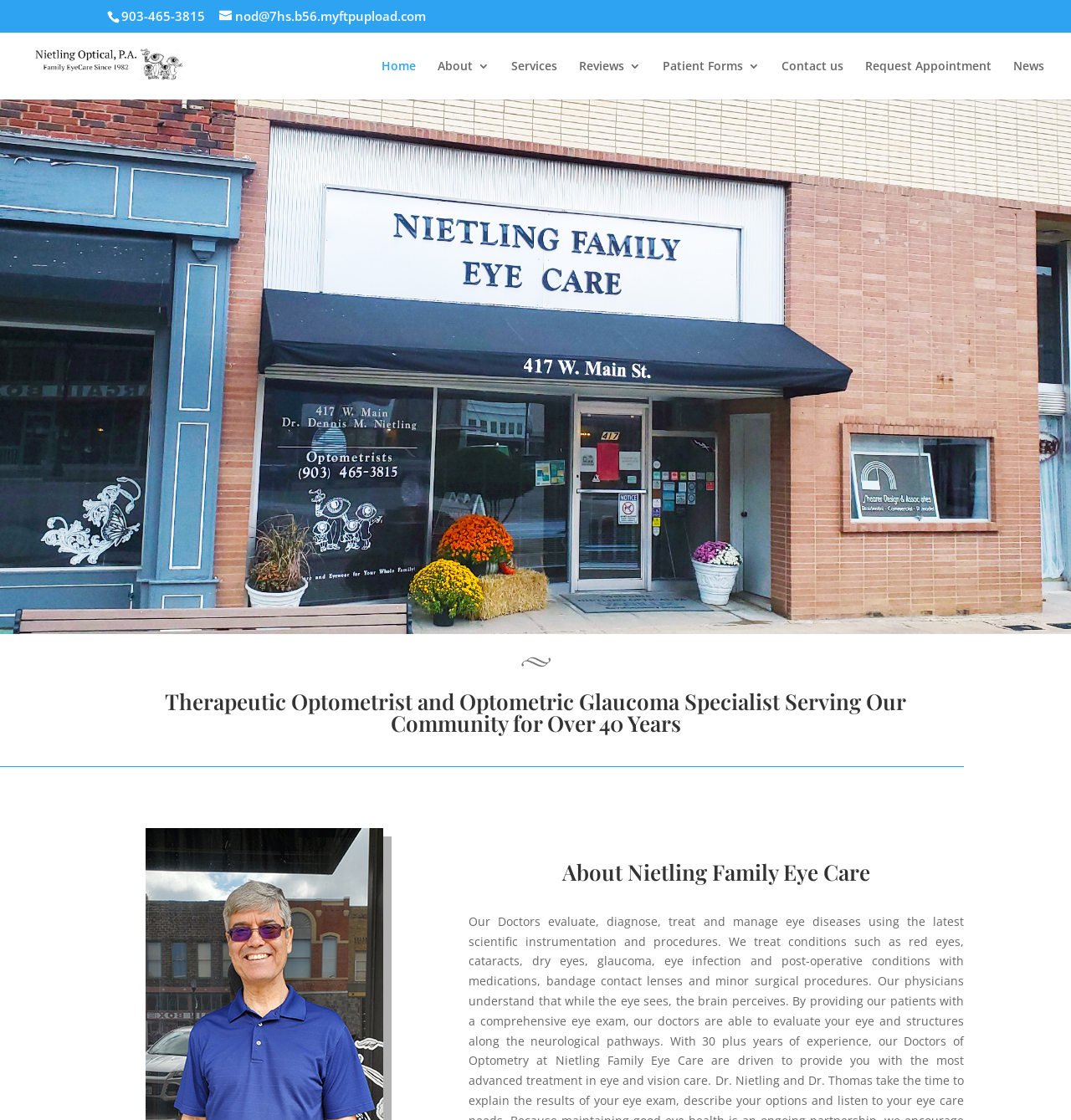How many years has the eye care center been serving the community?
Please provide a single word or phrase as your answer based on the image.

Over 40 years